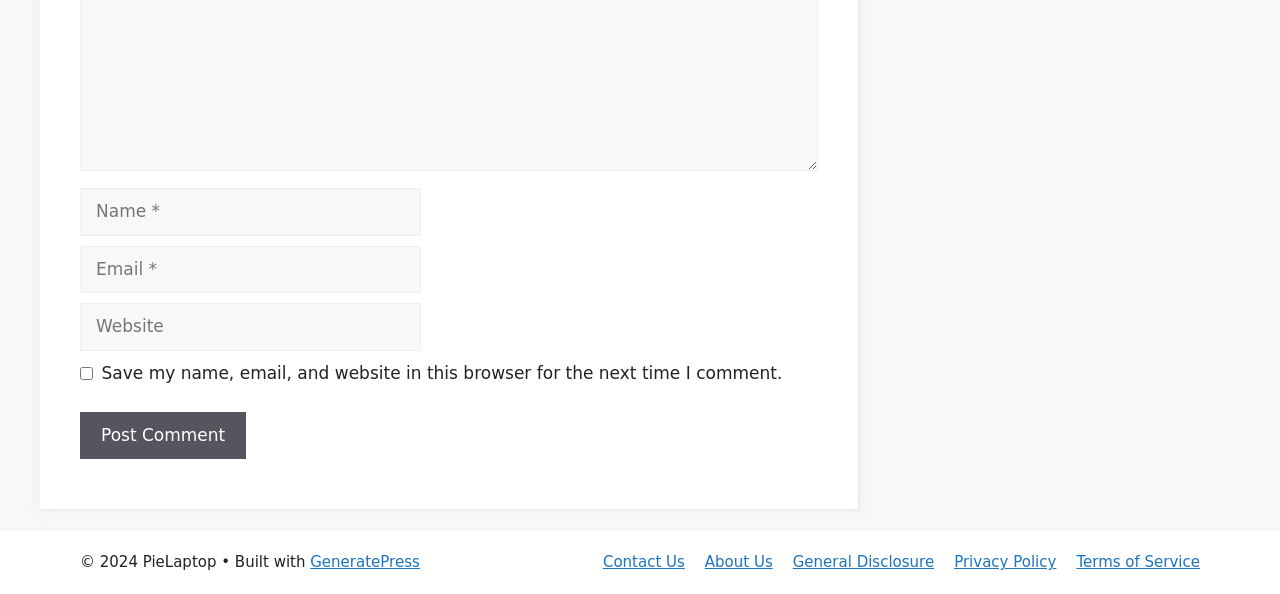Determine the bounding box coordinates of the clickable element to achieve the following action: 'Subscribe to the newsletter'. Provide the coordinates as four float values between 0 and 1, formatted as [left, top, right, bottom].

None